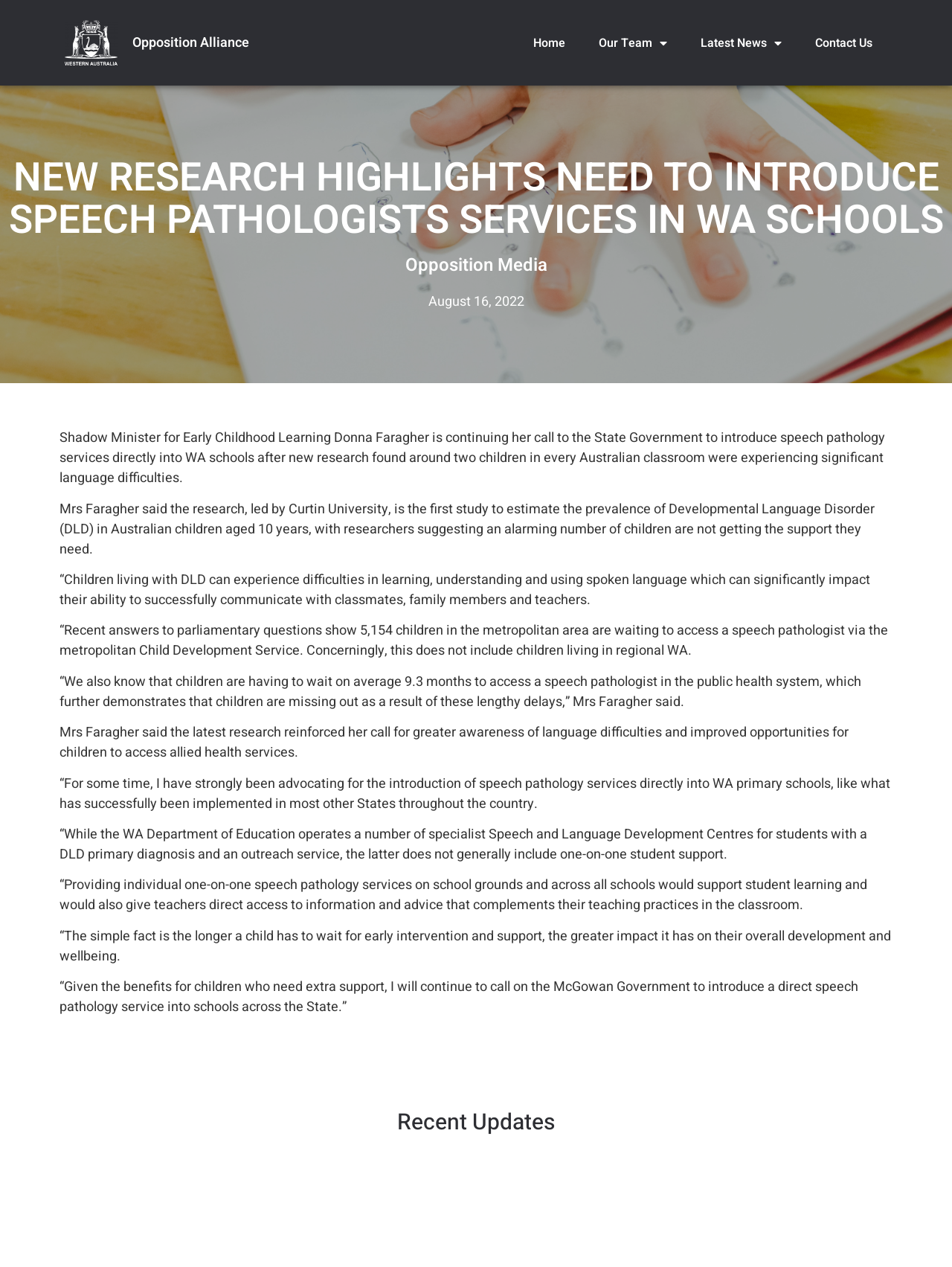Detail the webpage's structure and highlights in your description.

The webpage appears to be a news article or press release from the Opposition Alliance, with a focus on a recent research highlighting the need for speech pathology services in Western Australian schools. 

At the top of the page, there is a navigation menu with links to "Home", "Our Team", "Latest News", and "Contact Us". Below this, there is a large heading that reads "NEW RESEARCH HIGHLIGHTS NEED TO INTRODUCE SPEECH PATHOLOGISTS SERVICES IN WA SCHOOLS". 

To the right of this heading, there is a smaller heading that reads "Opposition Media". Below these headings, there is a date "August 16, 2022" and a series of paragraphs that discuss the research and its findings. The text explains that the research, led by Curtin University, found that around two children in every Australian classroom are experiencing significant language difficulties, and that many children are not getting the support they need. 

The article quotes Shadow Minister for Early Childhood Learning Donna Faragher, who is calling for the introduction of speech pathology services directly into WA schools. The text also mentions that many children are waiting to access a speech pathologist, with some waiting up to 9.3 months, and that Mrs. Faragher has been advocating for greater awareness of language difficulties and improved opportunities for children to access allied health services. 

At the bottom of the page, there is a heading that reads "Recent Updates". Overall, the webpage appears to be a news article or press release that discusses the need for speech pathology services in Western Australian schools and the efforts of the Opposition Alliance to raise awareness about this issue.